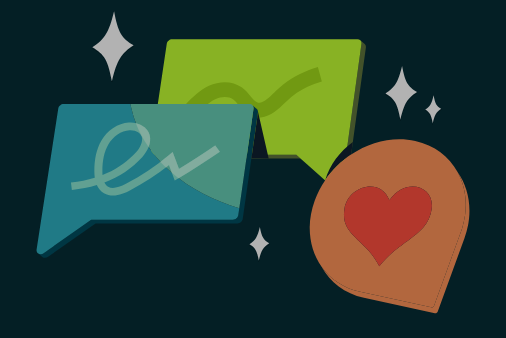Elaborate on the image by describing it in detail.

The image features a vibrant and colorful illustration of three speech bubbles against a dark background. Each bubble is distinct in shape and color: the left bubble is a bright teal adorned with a stylized white graph, suggesting dialogue about trends or data. The central bubble is a refreshing green with a simple, curved line, possibly symbolizing growth or positive communication. The right bubble has a warm orange hue and displays a heart symbol in red, conveying messages of care or affection. Scattered around the bubbles are star-like accents, adding a sense of dynamism and creativity to the composition. This imagery is likely intended to represent communication, support, and engagement within the context of Monzo Business Banking, encapsulating the essence of helpful dialogue and connection.